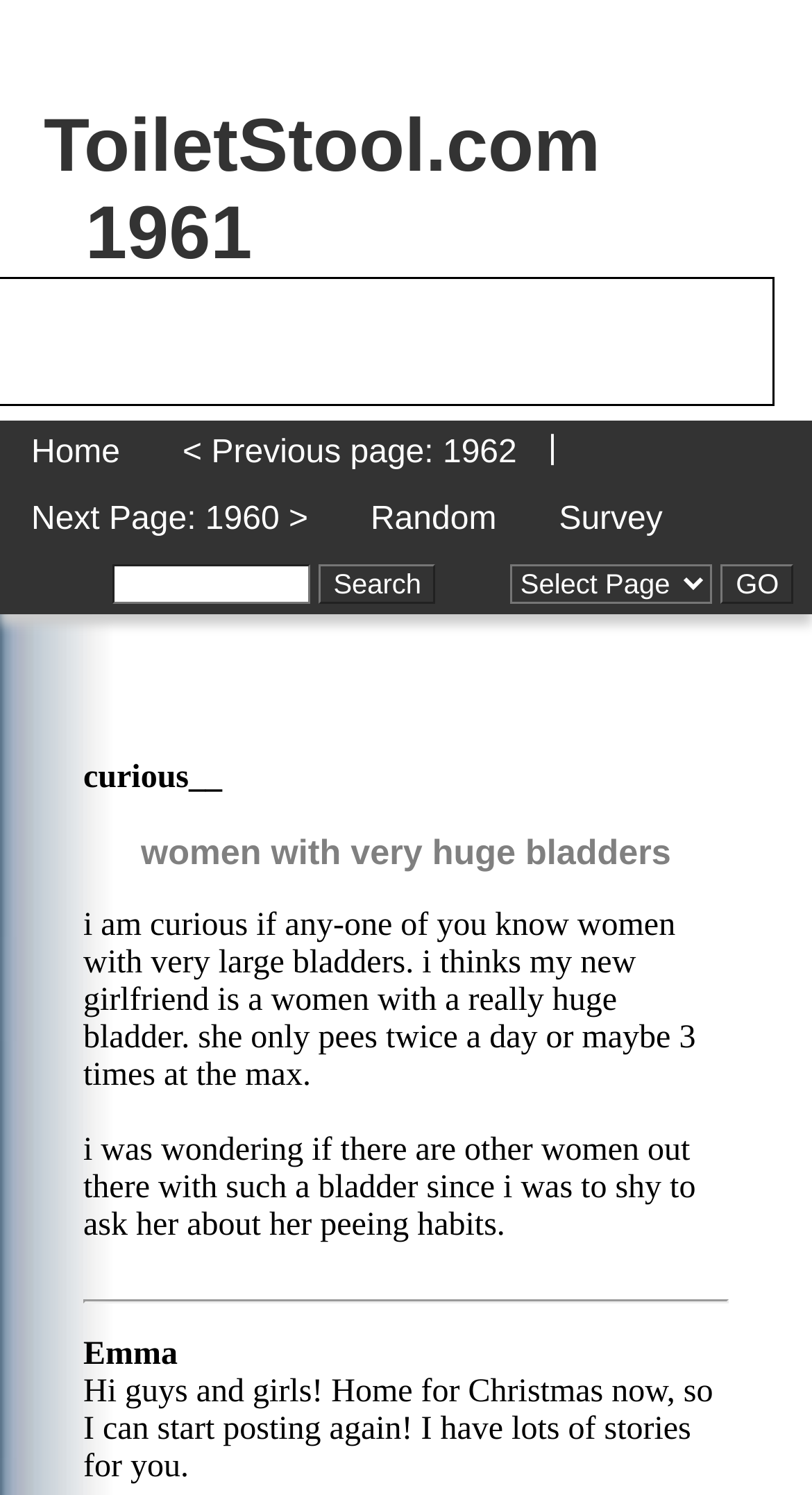How many times does the author's girlfriend pee per day?
By examining the image, provide a one-word or phrase answer.

Twice or thrice